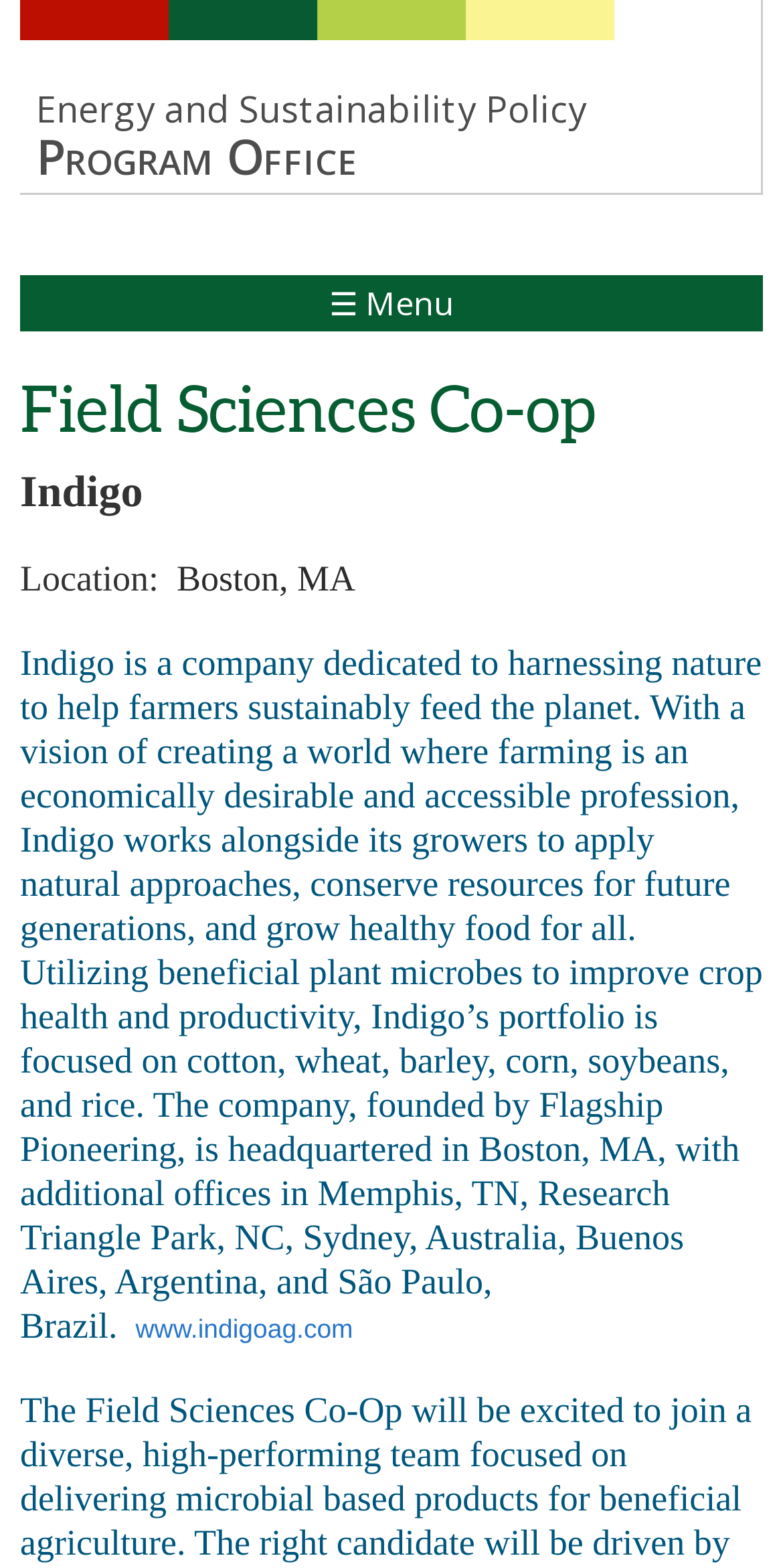Create a detailed summary of all the visual and textual information on the webpage.

The webpage is about the Field Sciences Co-op, specifically the Energy and Sustainability Policy program. At the top of the page, there is a link to "Skip to main content" positioned near the center. Below this link, there is a layout table that spans almost the entire width of the page, containing a single row with a cell that displays the text "Energy and Sustainability Policy Program Office".

On the right side of the page, there is a menu button labeled "☰ Menu". Above this button, the title "Field Sciences Co-op" is prominently displayed in a heading element. Below the title, there are several lines of text that describe Indigo, a company focused on sustainable farming practices. The text includes the company's location, "Boston, MA", and a brief overview of its mission and products.

The text about Indigo is followed by a link to the company's website, "www.indigoag.com", which is positioned near the bottom of the page. Overall, the page has a simple layout with a focus on providing information about the Energy and Sustainability Policy program and its connection to Indigo.